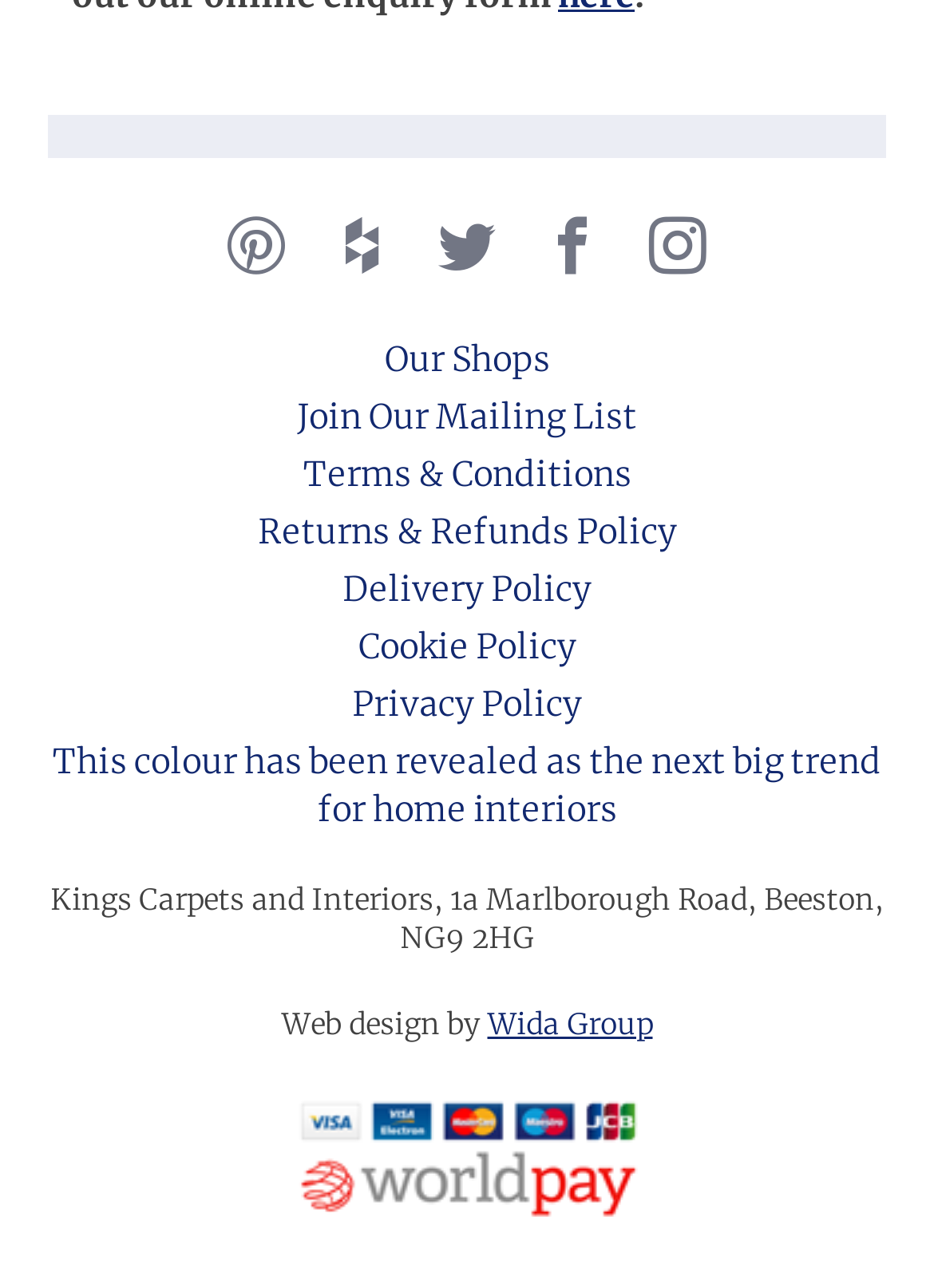Using the description "Wida Group", predict the bounding box of the relevant HTML element.

[0.522, 0.781, 0.699, 0.809]